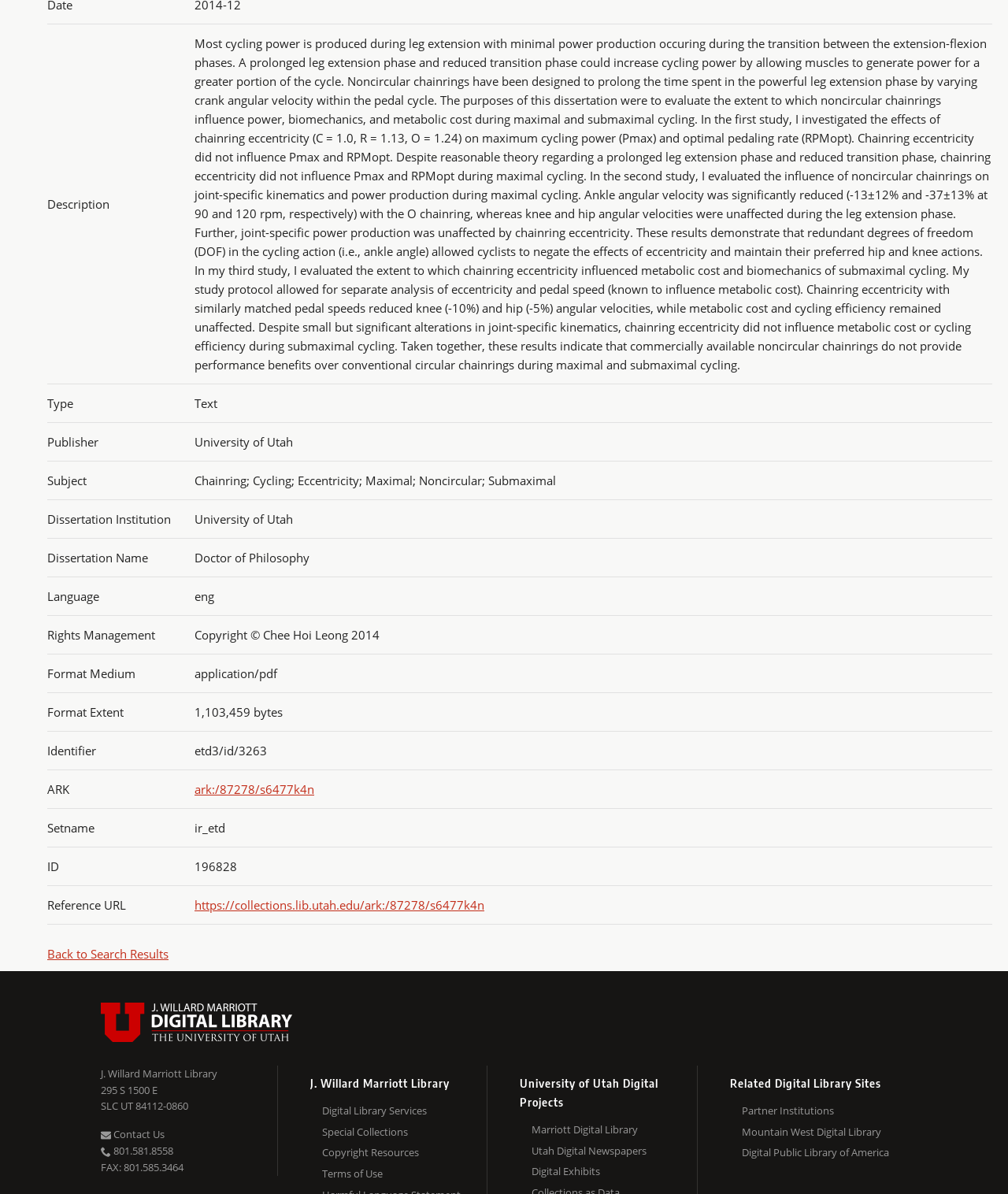What is the institution of the dissertation?
Provide a fully detailed and comprehensive answer to the question.

I found the answer by looking at the gridcell with the label 'Dissertation Institution' and its corresponding value is 'University of Utah'.